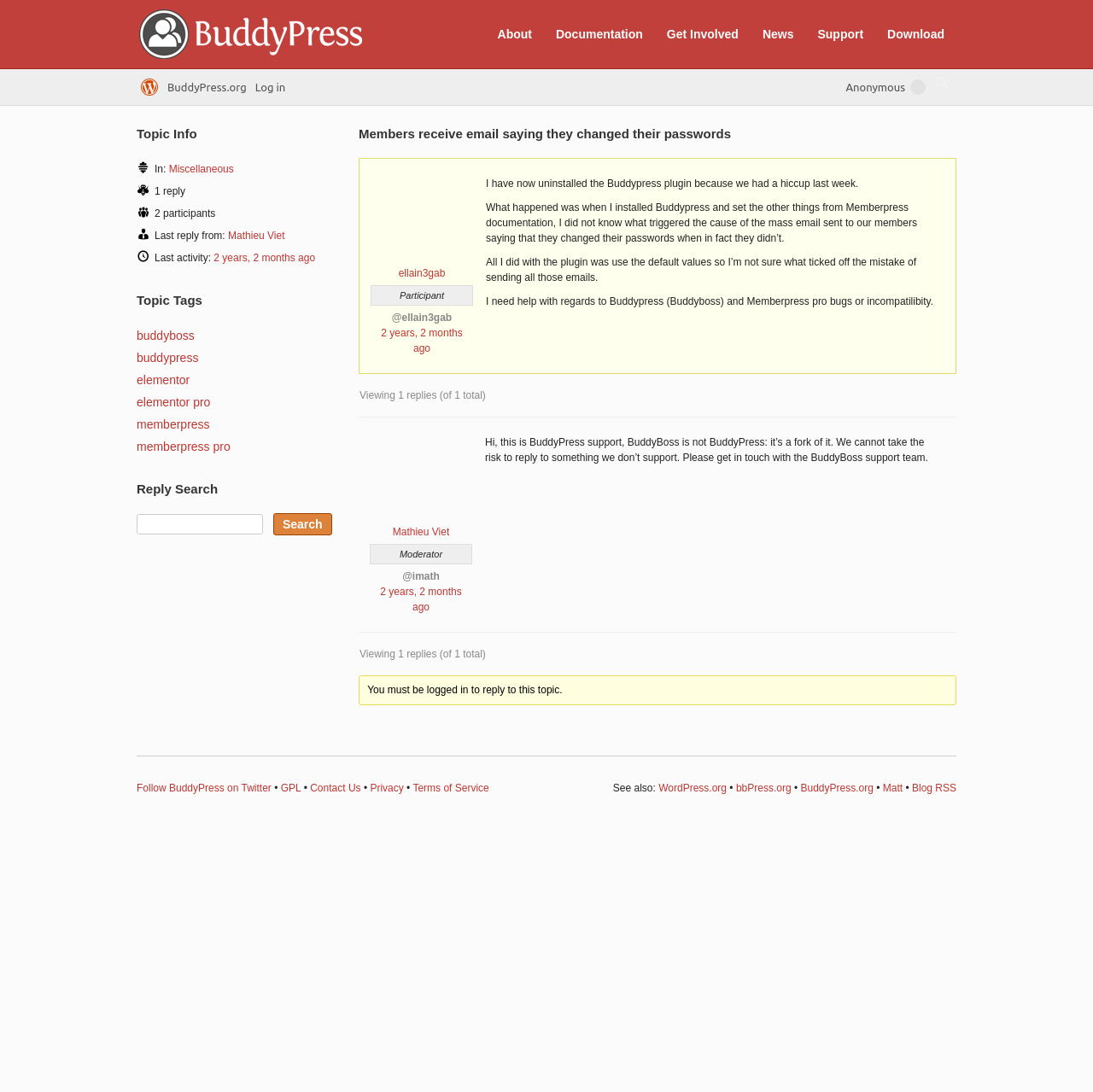Indicate the bounding box coordinates of the clickable region to achieve the following instruction: "Reply to this topic."

[0.336, 0.626, 0.515, 0.637]